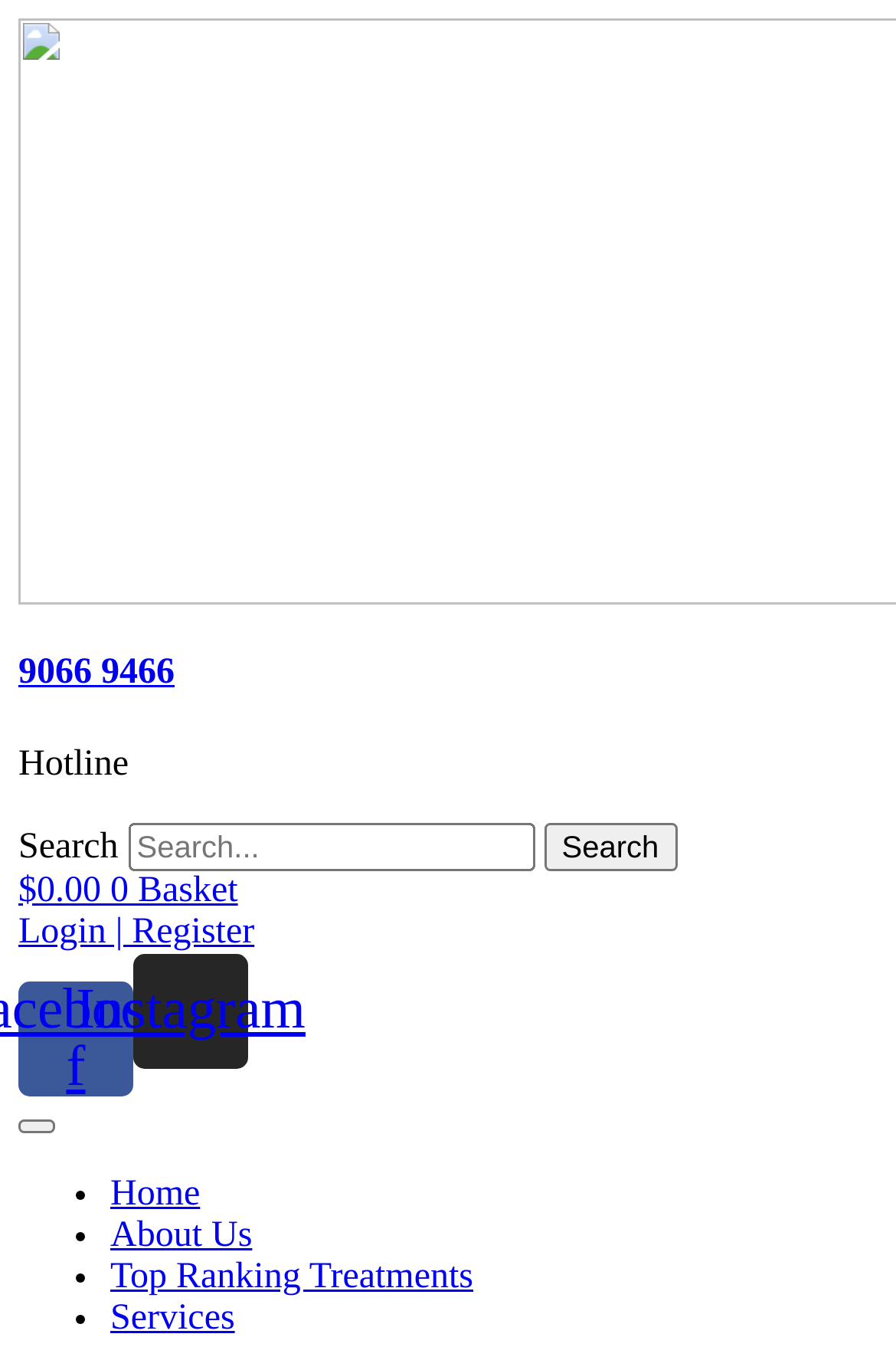Provide your answer to the question using just one word or phrase: Is the basket empty?

Yes